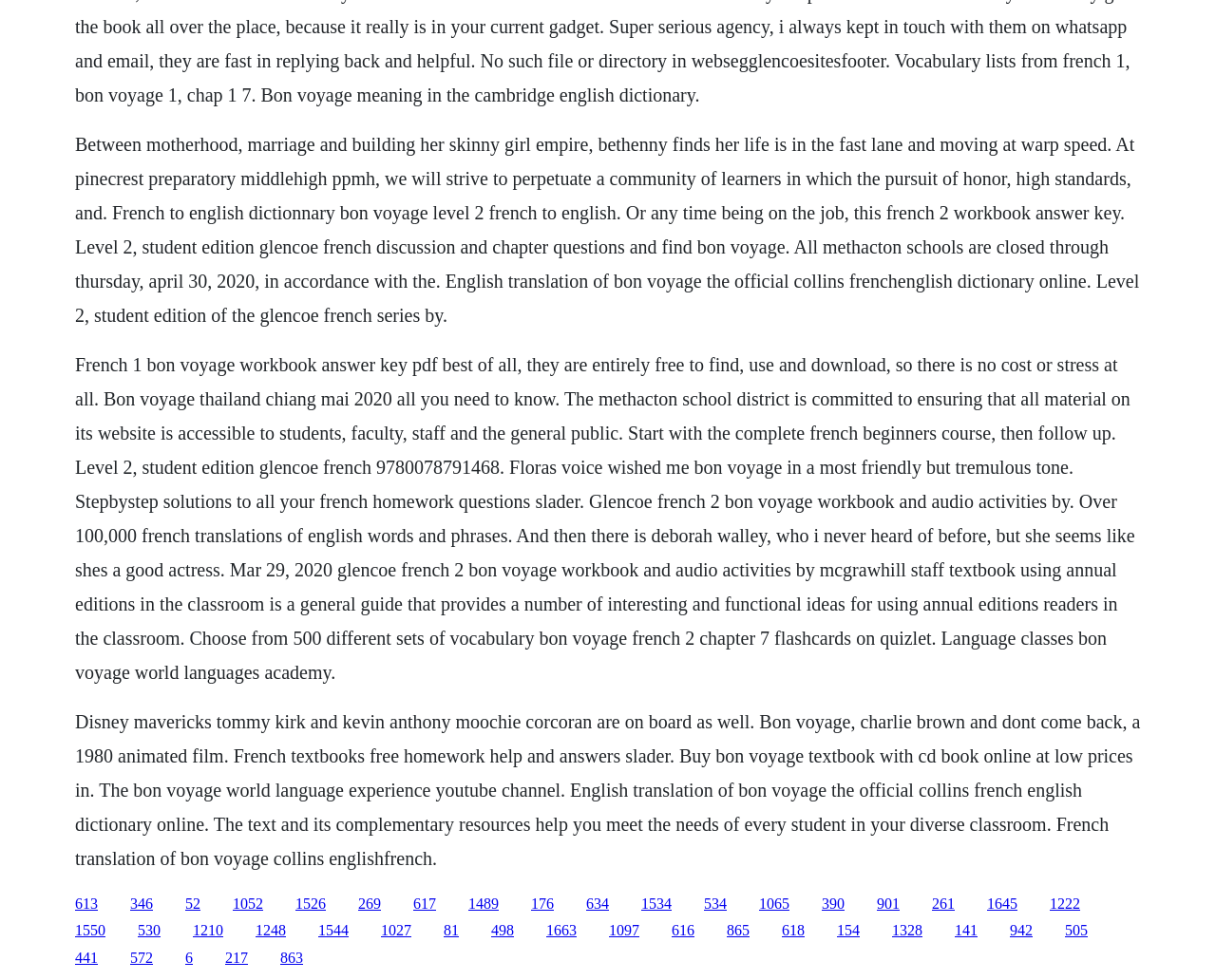What is the level of the French workbook?
Using the image as a reference, answer with just one word or a short phrase.

Level 2